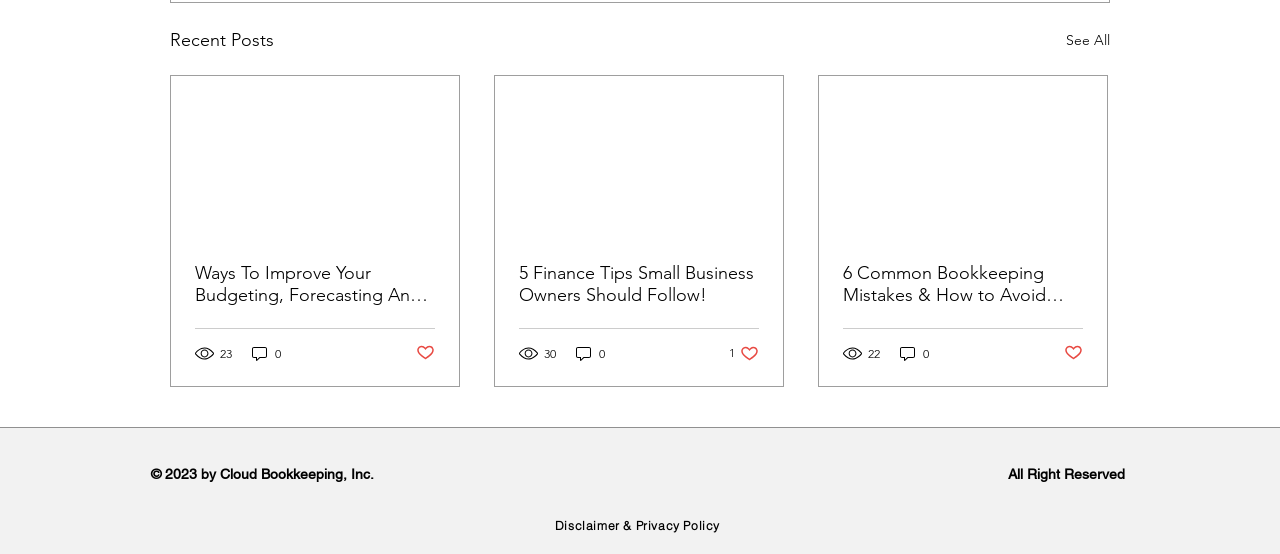Give a concise answer of one word or phrase to the question: 
How many views does the second article have?

30